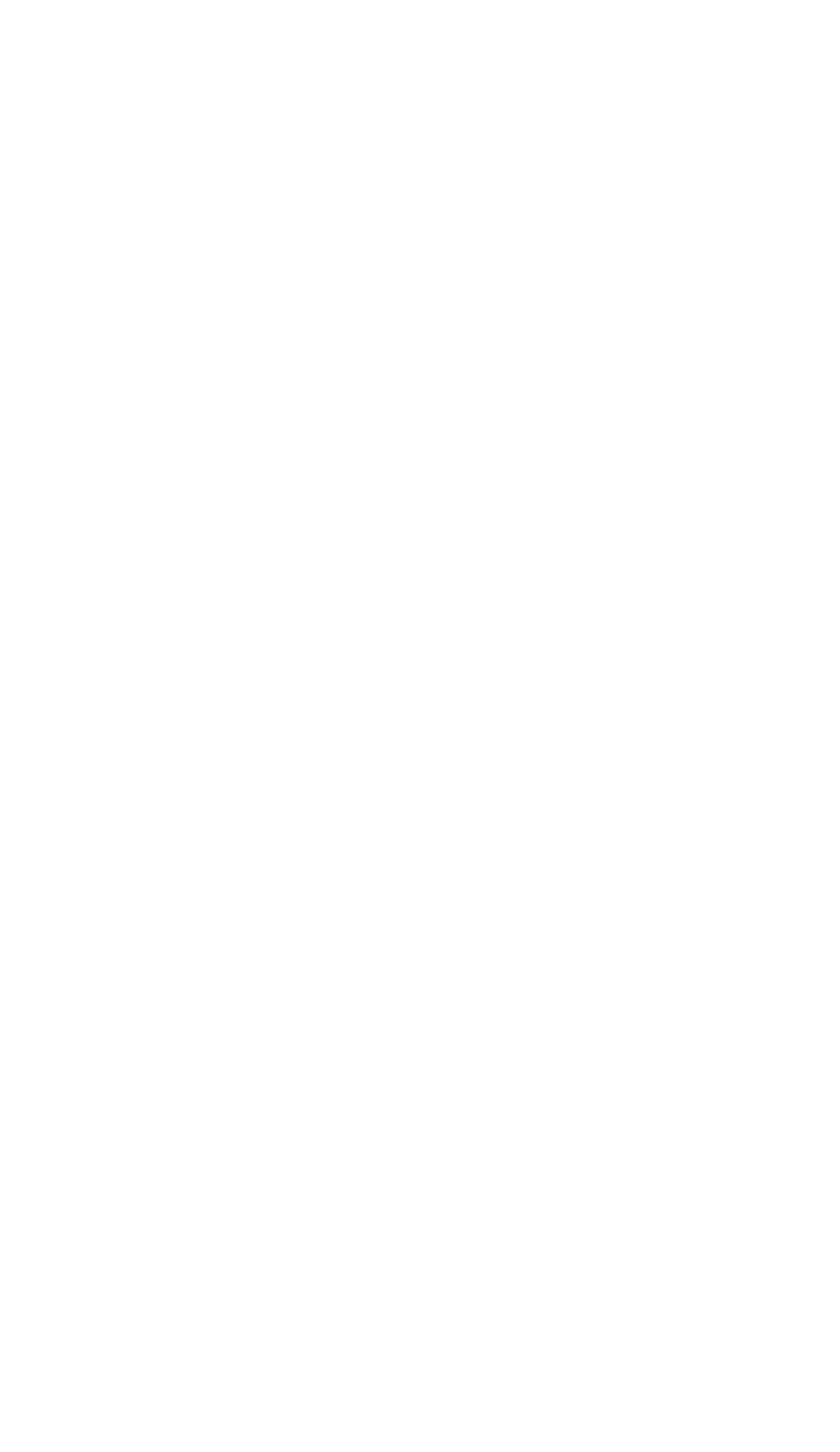What is the title of the first related post?
Based on the image, provide a one-word or brief-phrase response.

BEST COLLAGEN SUPPLEMENT IN SINGAPORE